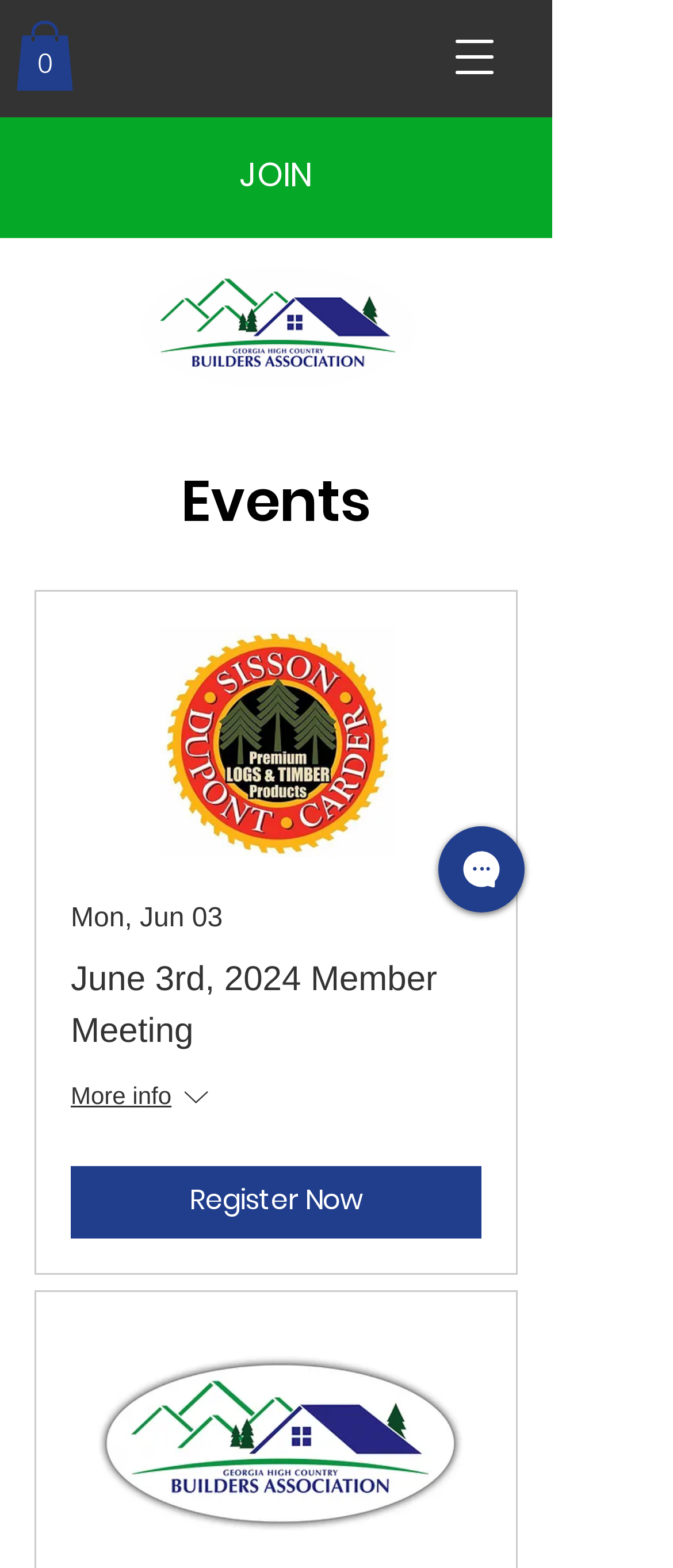Deliver a detailed narrative of the webpage's visual and textual elements.

The webpage appears to be a members' page for the Georgia Home Builders Association (GHCBA). At the top left, there is a GHCBA oval logo, and next to it, a heading that reads "Events". Below the logo, there is a link to join the GHCBA. 

On the top right, there is a cart icon with a link to view the cart, which currently has 0 items. Next to the cart, there is a button to open the navigation menu. 

In the main content area, there are two event listings. The first event is the "June 3rd, 2024 Member Meeting", which has a date label "Mon, Jun 03" and a "More info" button. The button has an arrow icon, indicating that it can be expanded. Below the "More info" button, there is a "Register Now" link. 

The second event is the "August 5th, 2024 Member Meeting", which is listed below the first event. 

At the bottom right, there is a chat button with a speech bubble icon.